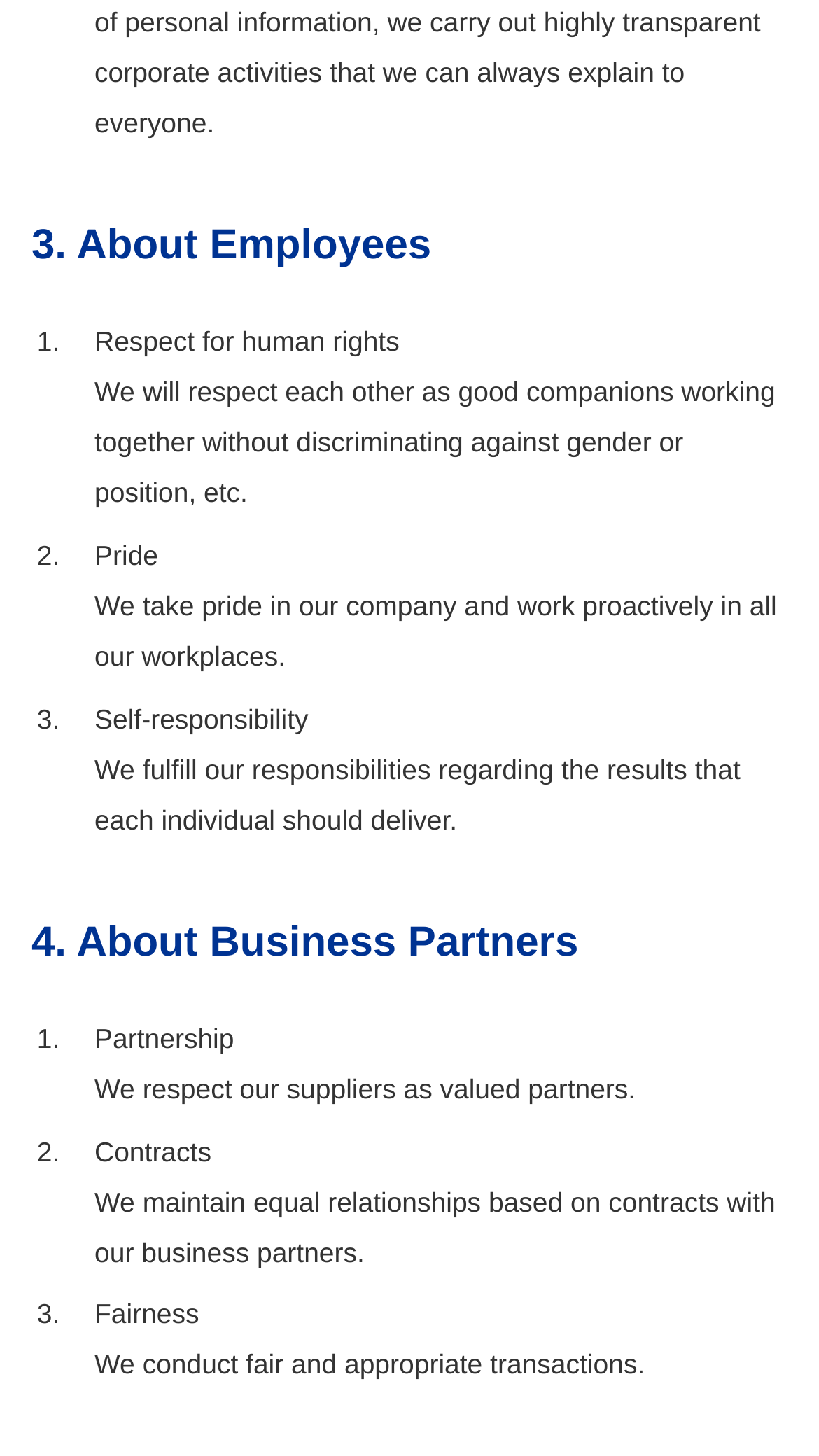Identify the bounding box coordinates for the UI element described by the following text: "parent_node: Data Aggregation". Provide the coordinates as four float numbers between 0 and 1, in the format [left, top, right, bottom].

[0.126, 0.632, 0.159, 0.651]